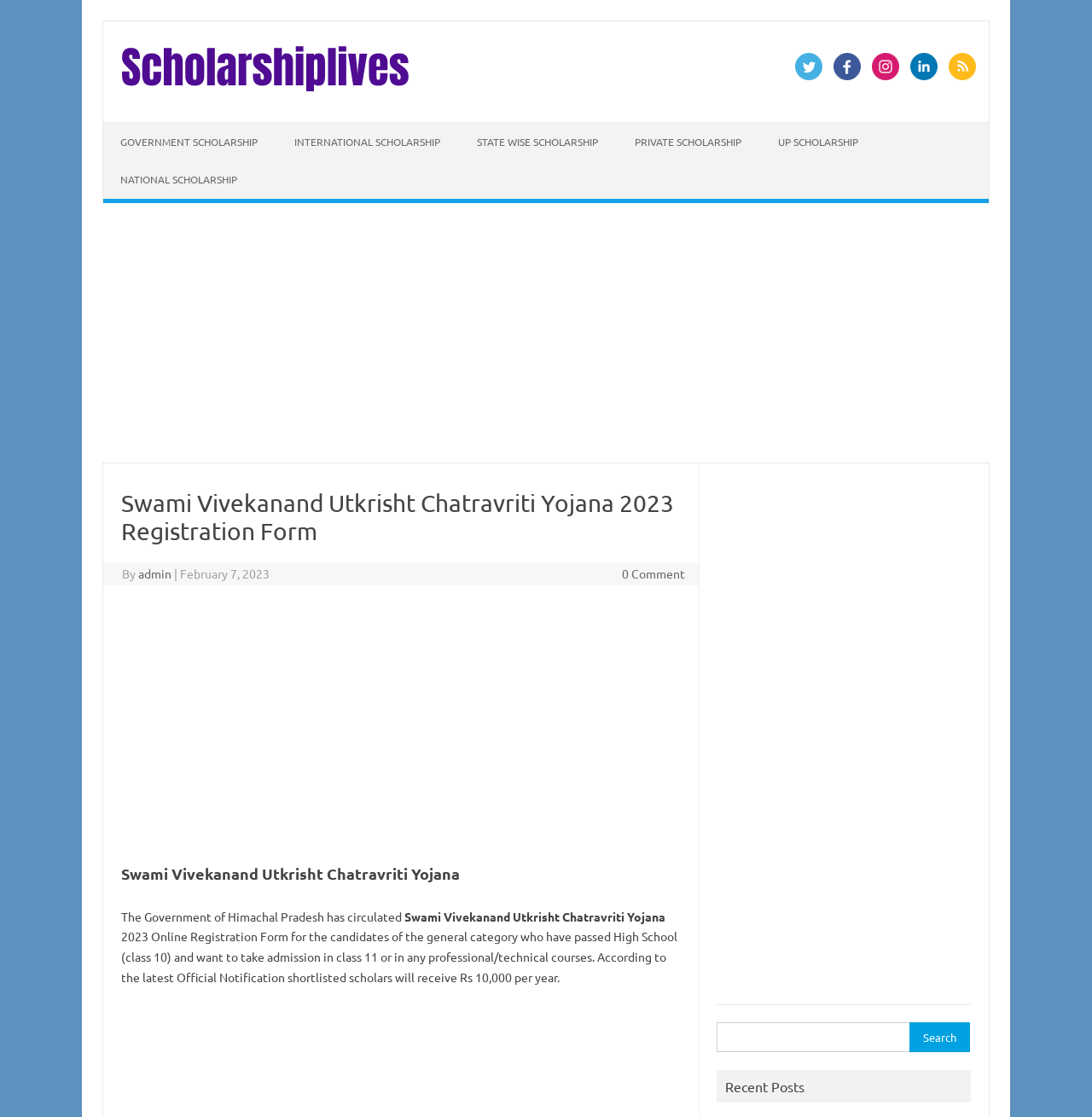Please find and report the primary heading text from the webpage.

Swami Vivekanand Utkrisht Chatravriti Yojana 2023 Registration Form